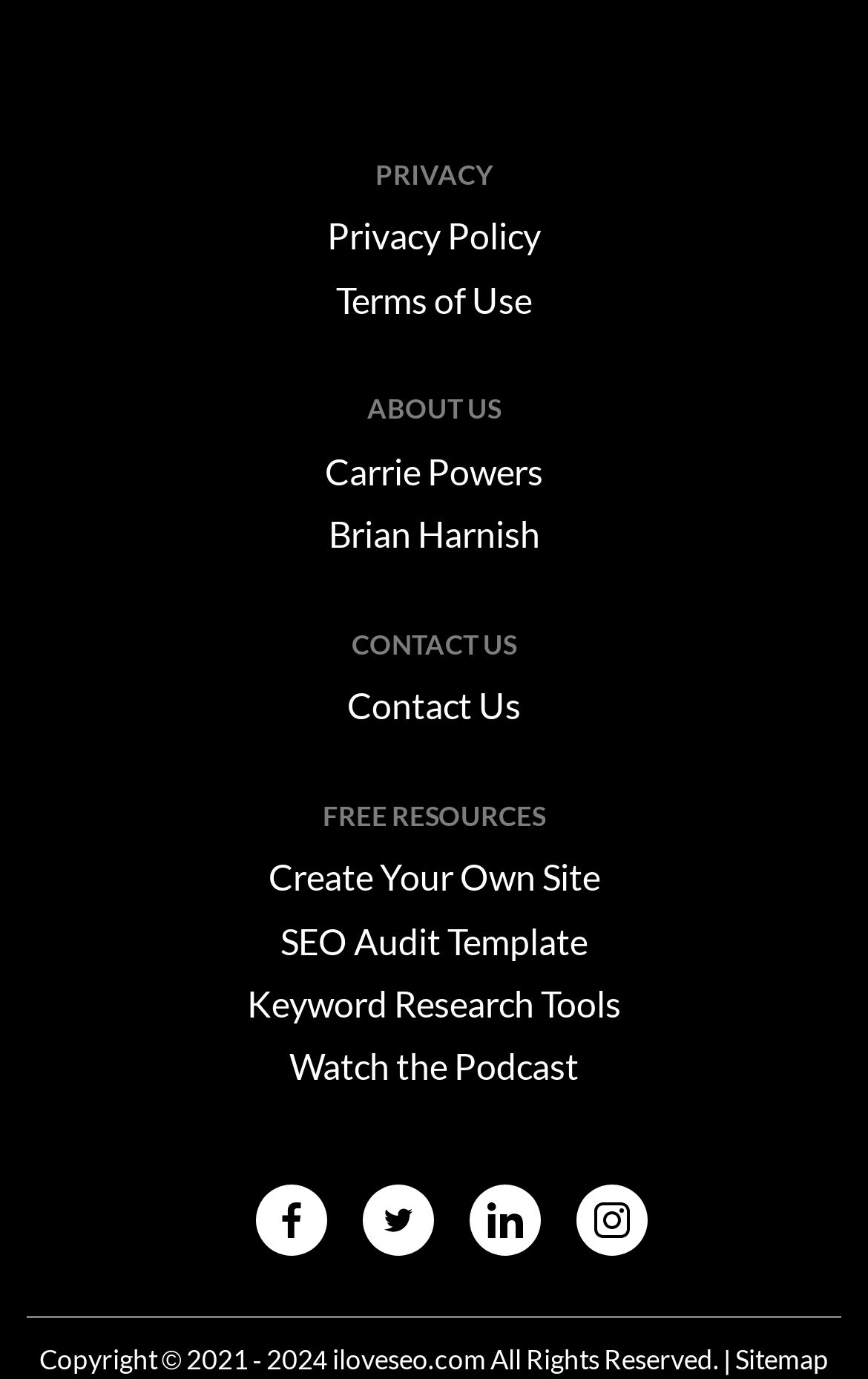Pinpoint the bounding box coordinates of the area that should be clicked to complete the following instruction: "Create Your Own Site". The coordinates must be given as four float numbers between 0 and 1, i.e., [left, top, right, bottom].

[0.309, 0.62, 0.691, 0.651]